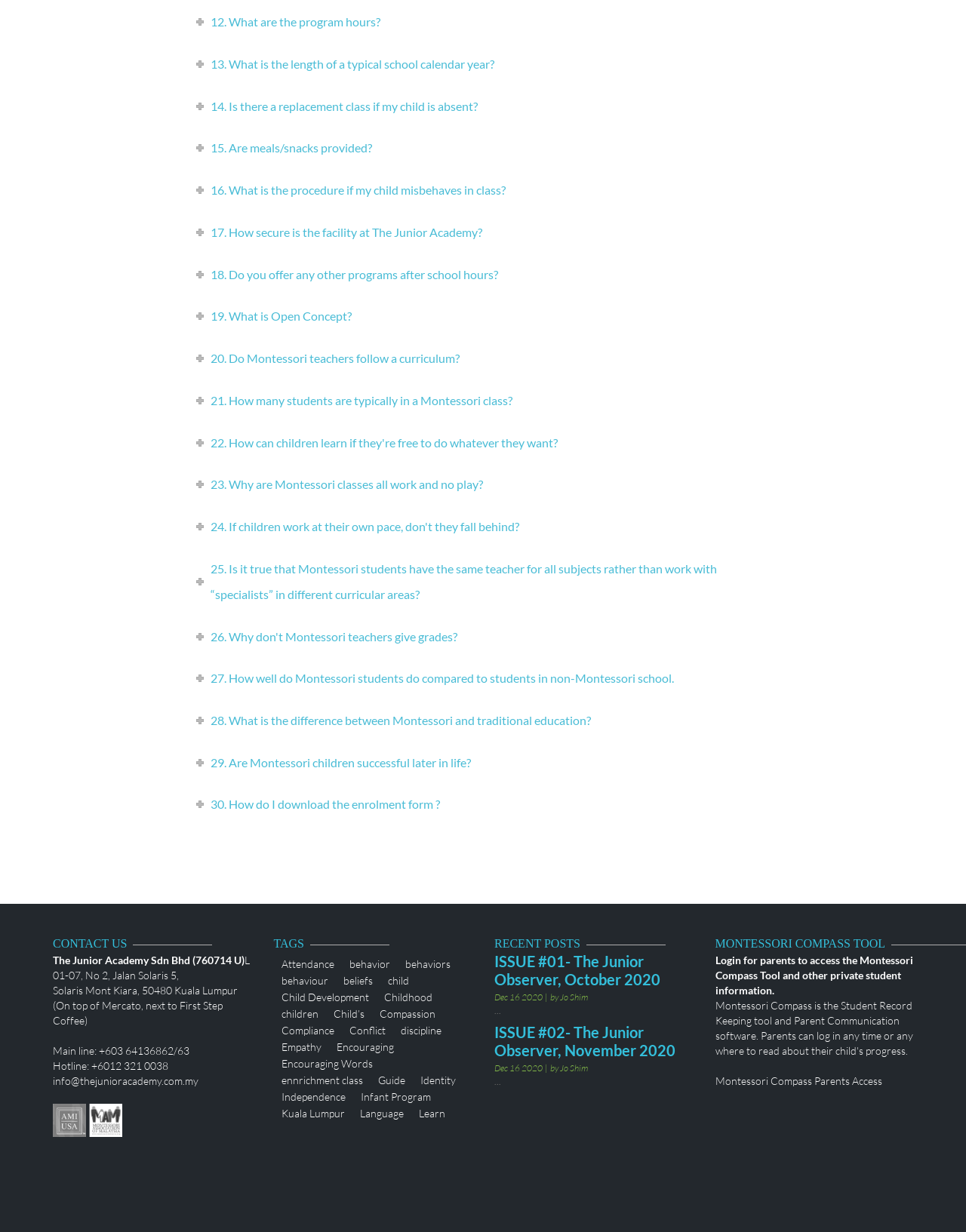Could you provide the bounding box coordinates for the portion of the screen to click to complete this instruction: "Click the 'RECENT POSTS' heading"?

[0.512, 0.758, 0.717, 0.774]